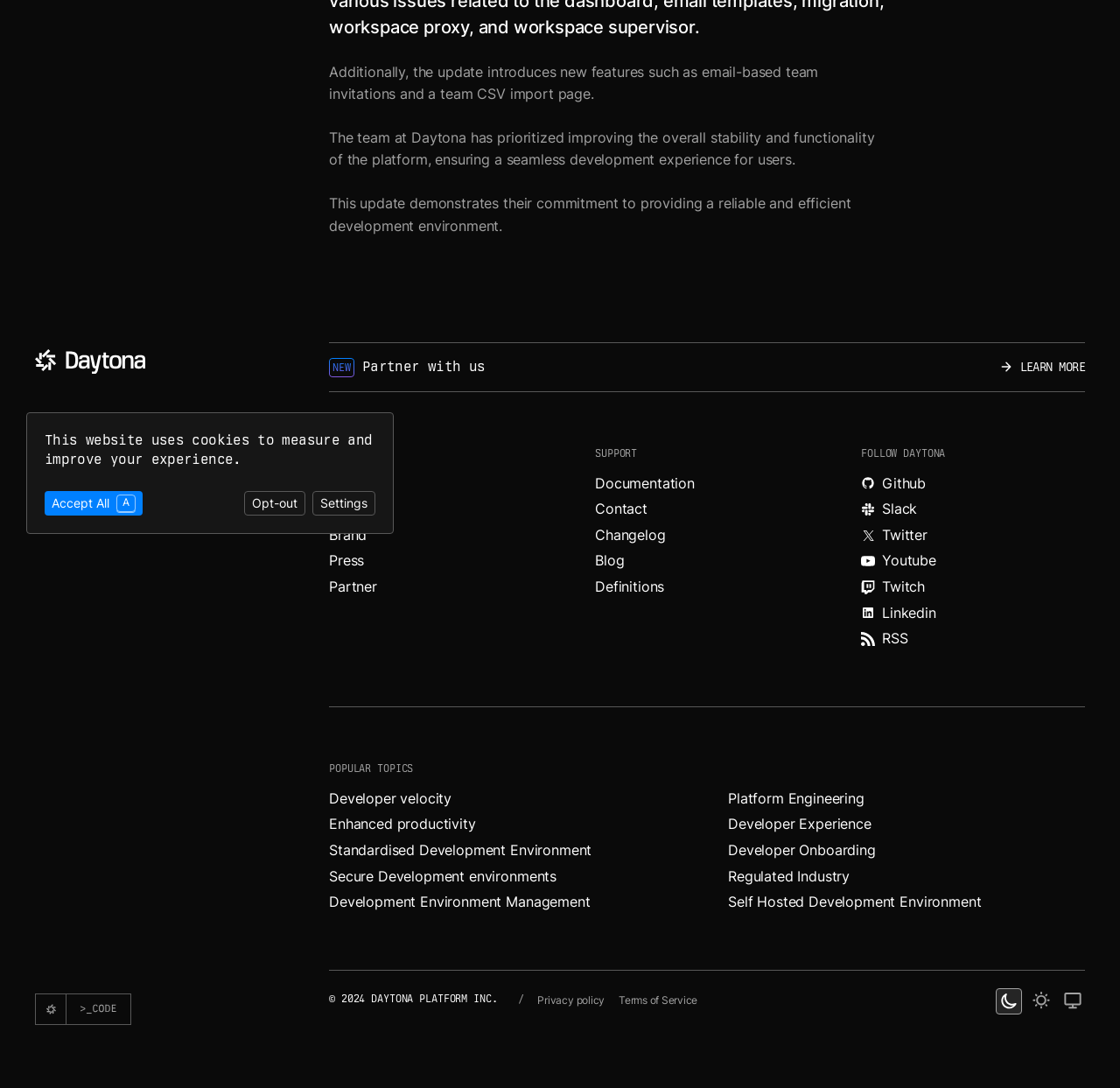Given the element description Privacy policy, specify the bounding box coordinates of the corresponding UI element in the format (top-left x, top-left y, bottom-right x, bottom-right y). All values must be between 0 and 1.

[0.48, 0.913, 0.54, 0.927]